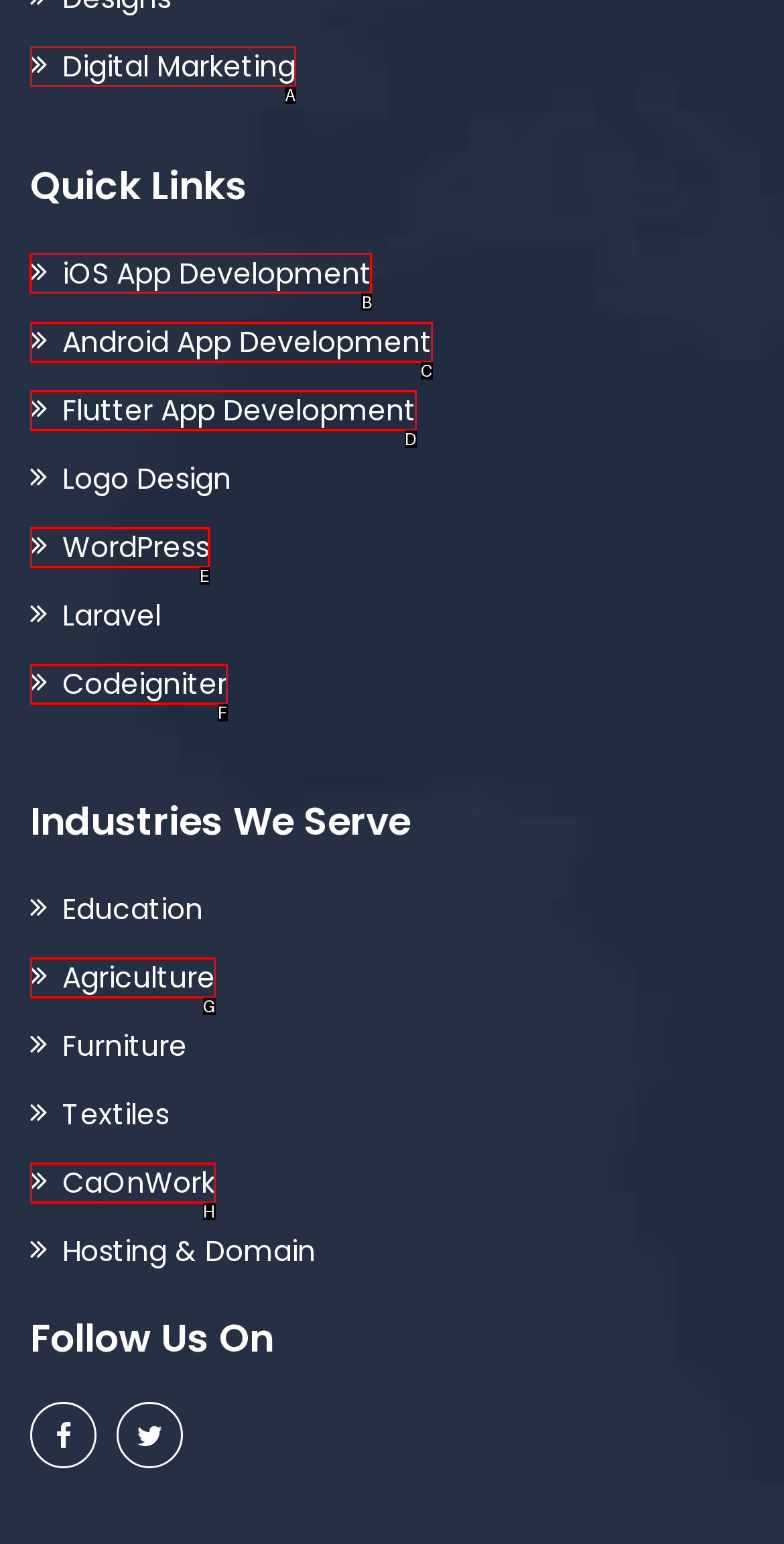Identify the letter of the UI element needed to carry out the task: Explore iOS App Development
Reply with the letter of the chosen option.

B